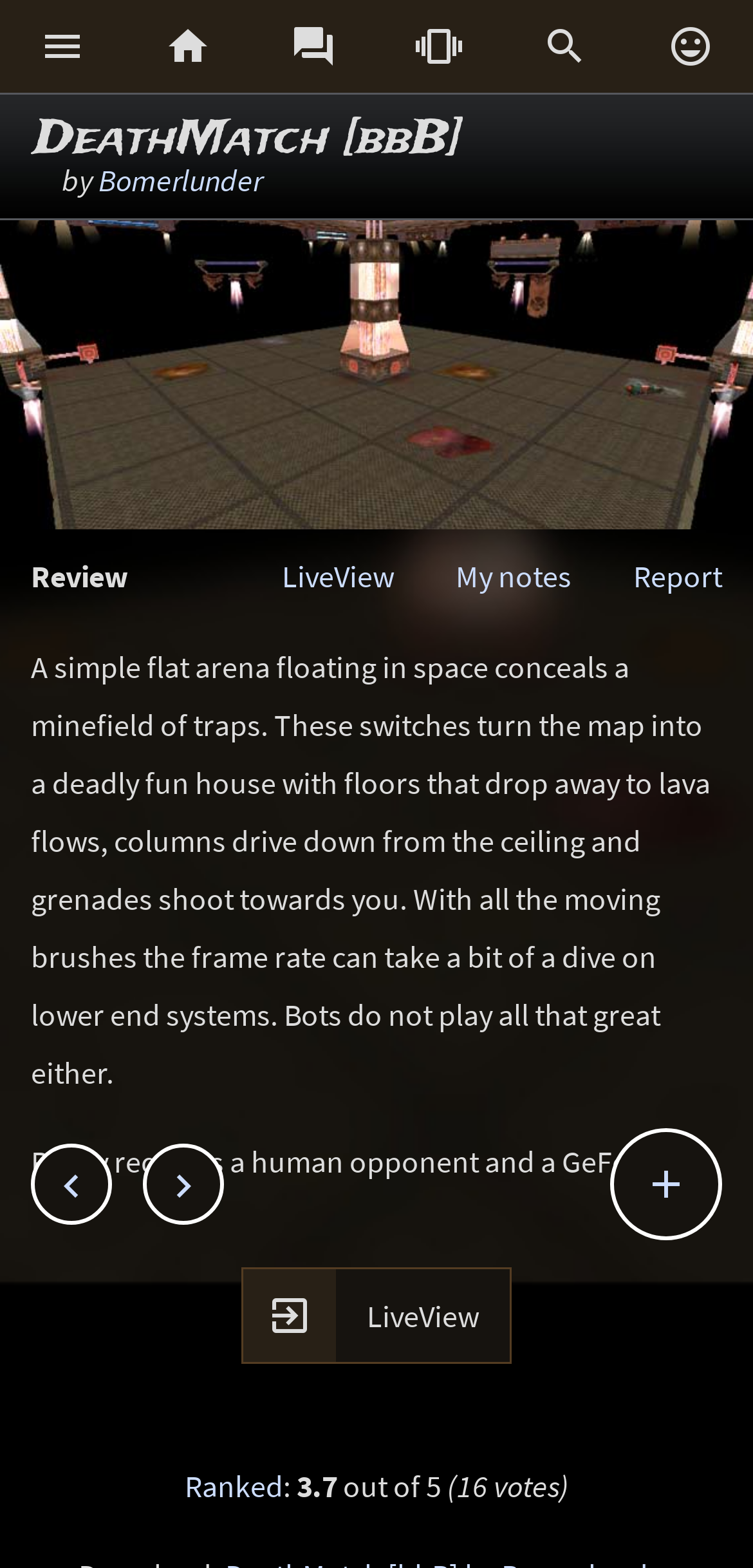Identify the bounding box coordinates of the clickable region to carry out the given instruction: "View map in LiveView".

[0.374, 0.355, 0.523, 0.379]